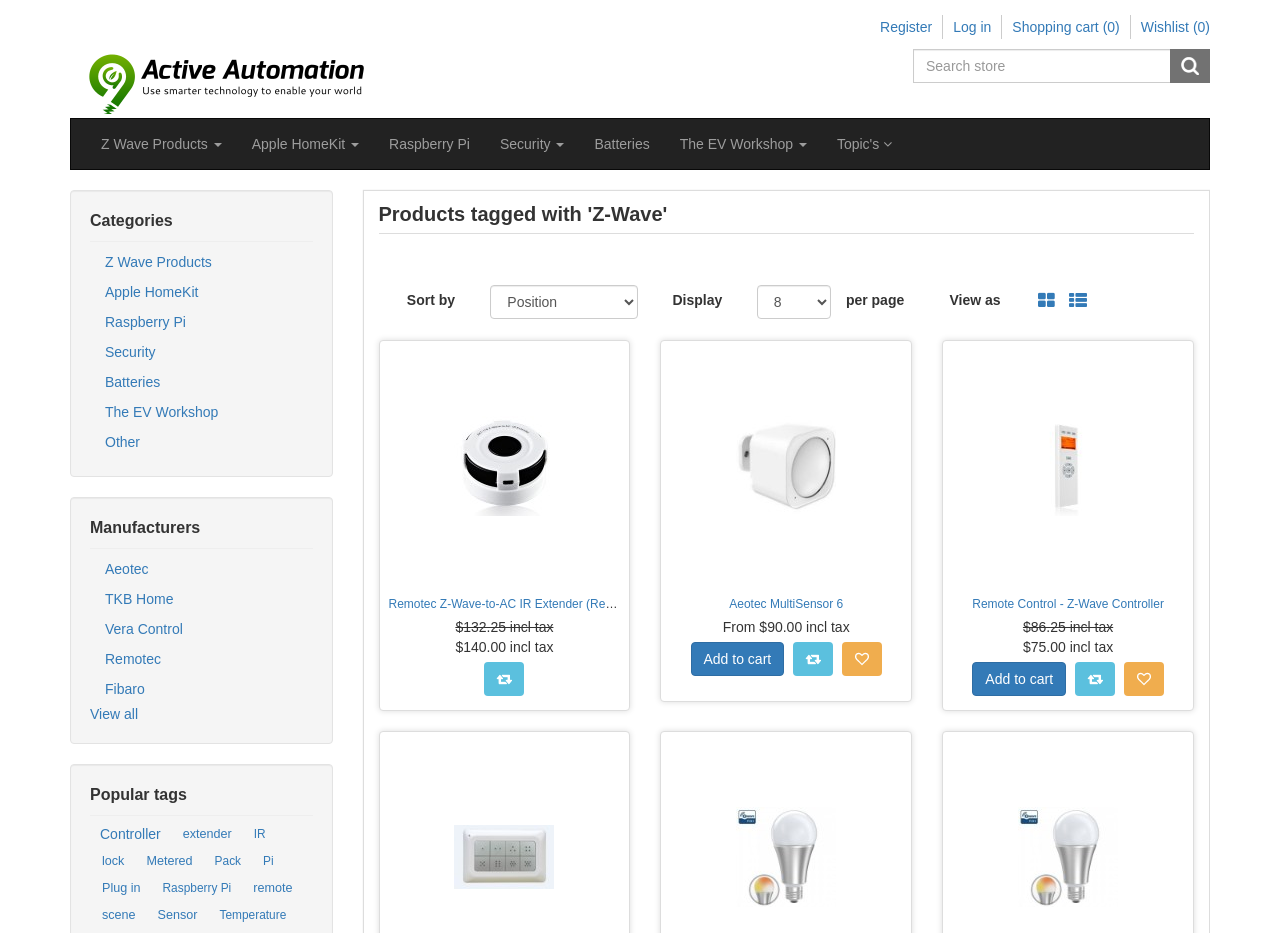Refer to the element description Remote Control - Z-Wave Controller and identify the corresponding bounding box in the screenshot. Format the coordinates as (top-left x, top-left y, bottom-right x, bottom-right y) with values in the range of 0 to 1.

[0.76, 0.64, 0.909, 0.655]